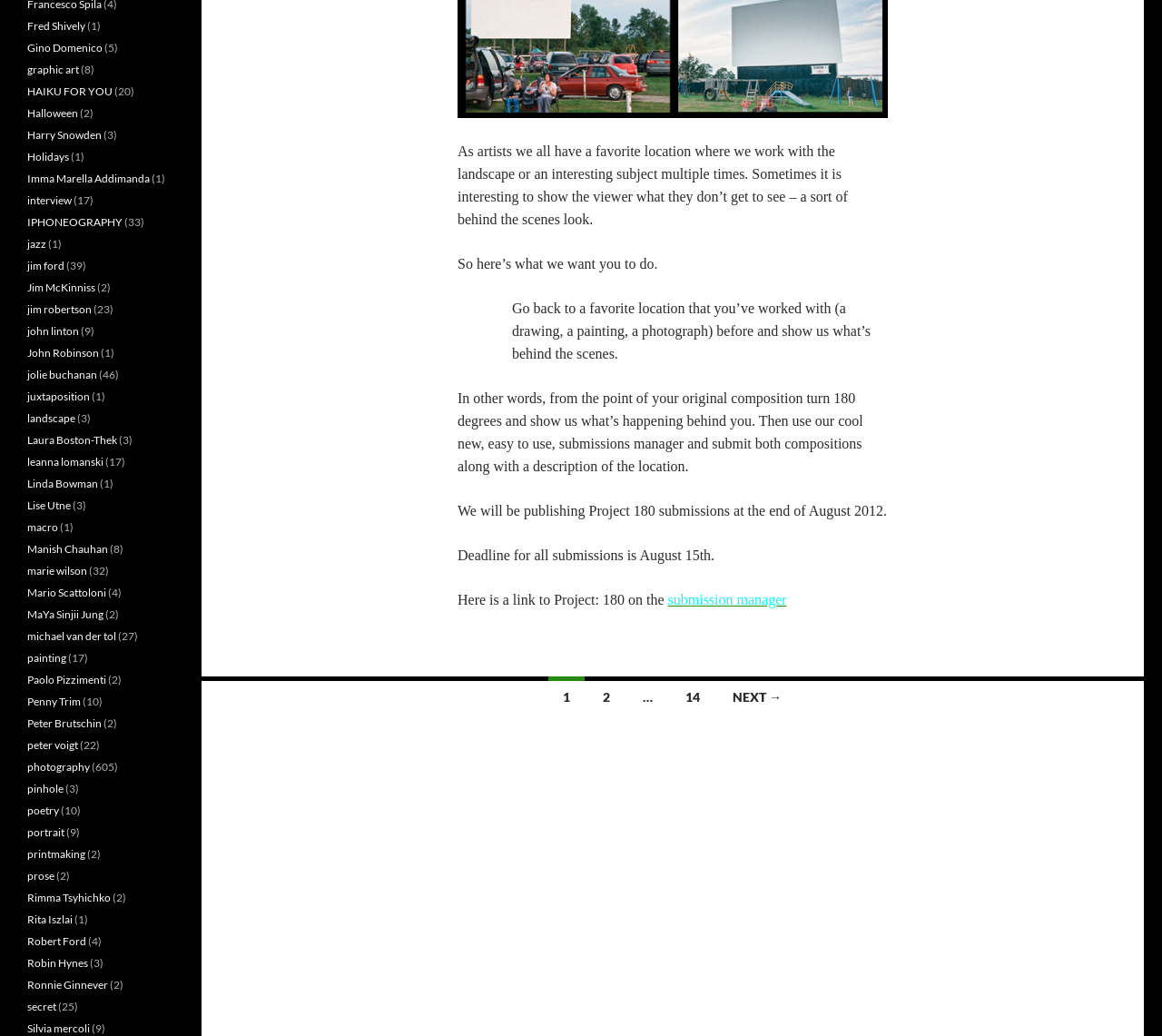Given the element description: "MaYa Sinjii Jung", predict the bounding box coordinates of this UI element. The coordinates must be four float numbers between 0 and 1, given as [left, top, right, bottom].

[0.023, 0.586, 0.089, 0.599]